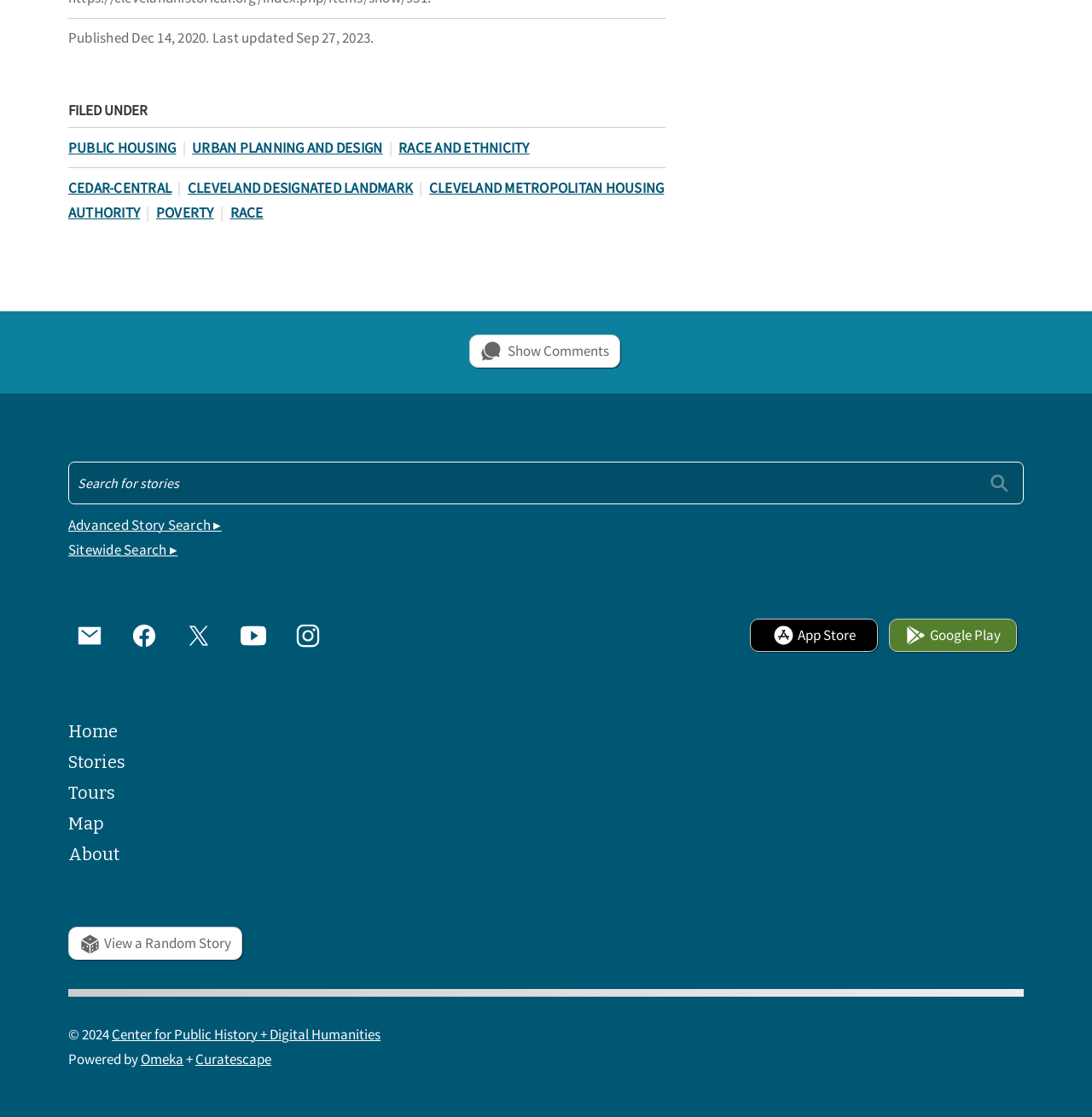What is the publication date of the article?
Use the screenshot to answer the question with a single word or phrase.

Dec 14, 2020